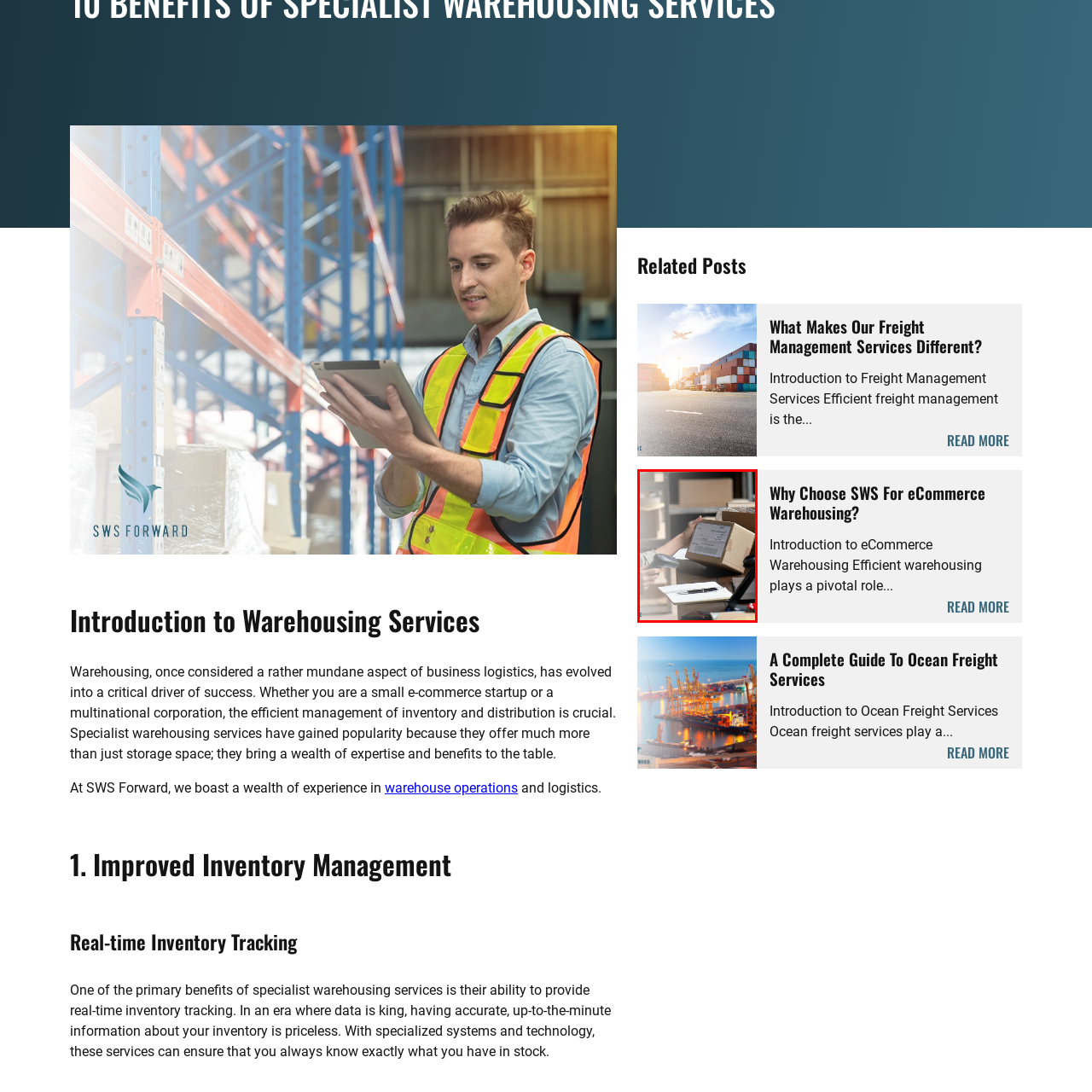What is the background of the image?
Carefully examine the image within the red bounding box and provide a comprehensive answer based on what you observe.

The background of the image features stacks of boxes, emphasizing the organized chaos often found in warehousing operations, which is vital for streamlining supply chain processes.